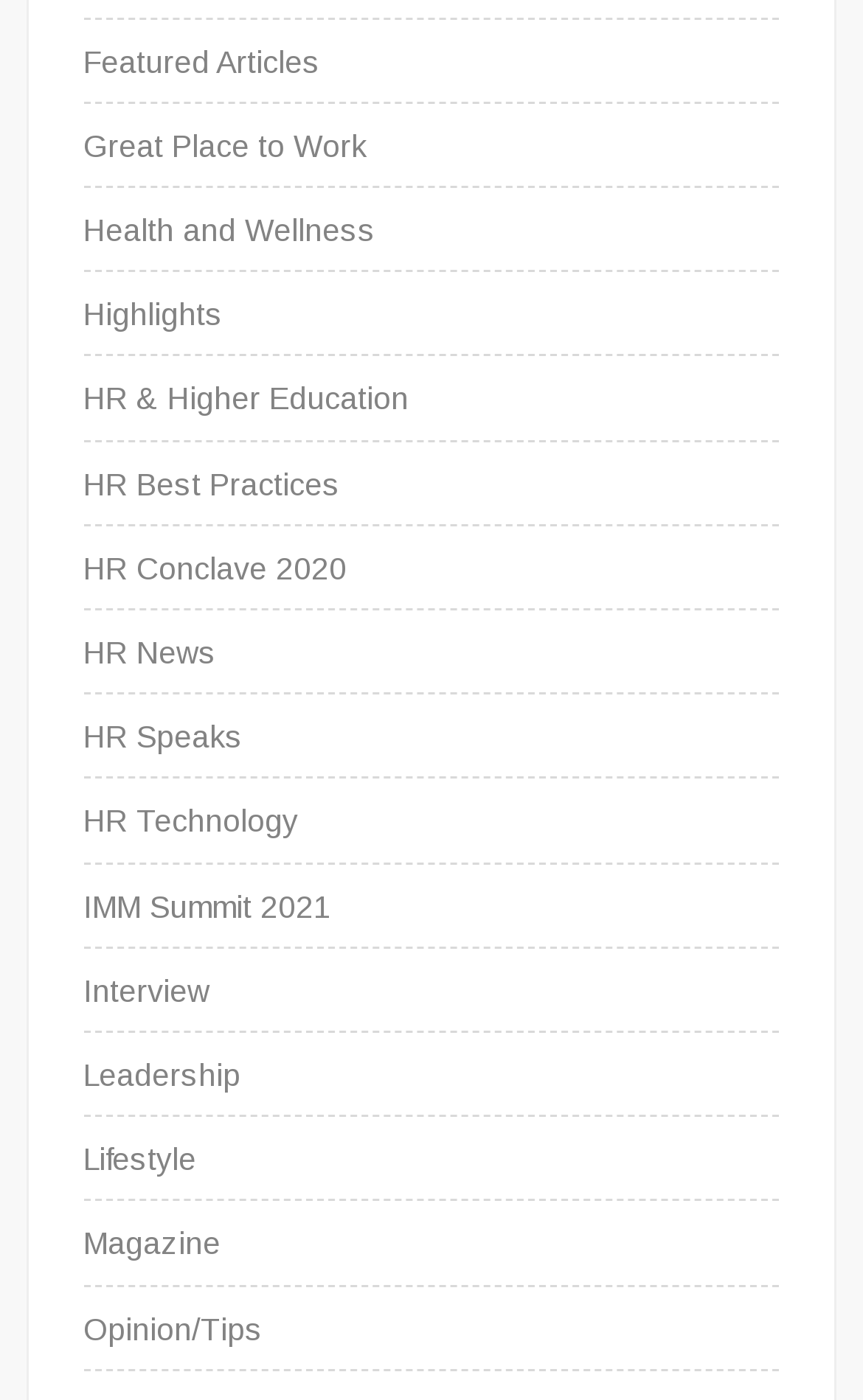What is the general topic of the webpage?
Relying on the image, give a concise answer in one word or a brief phrase.

HR and Education